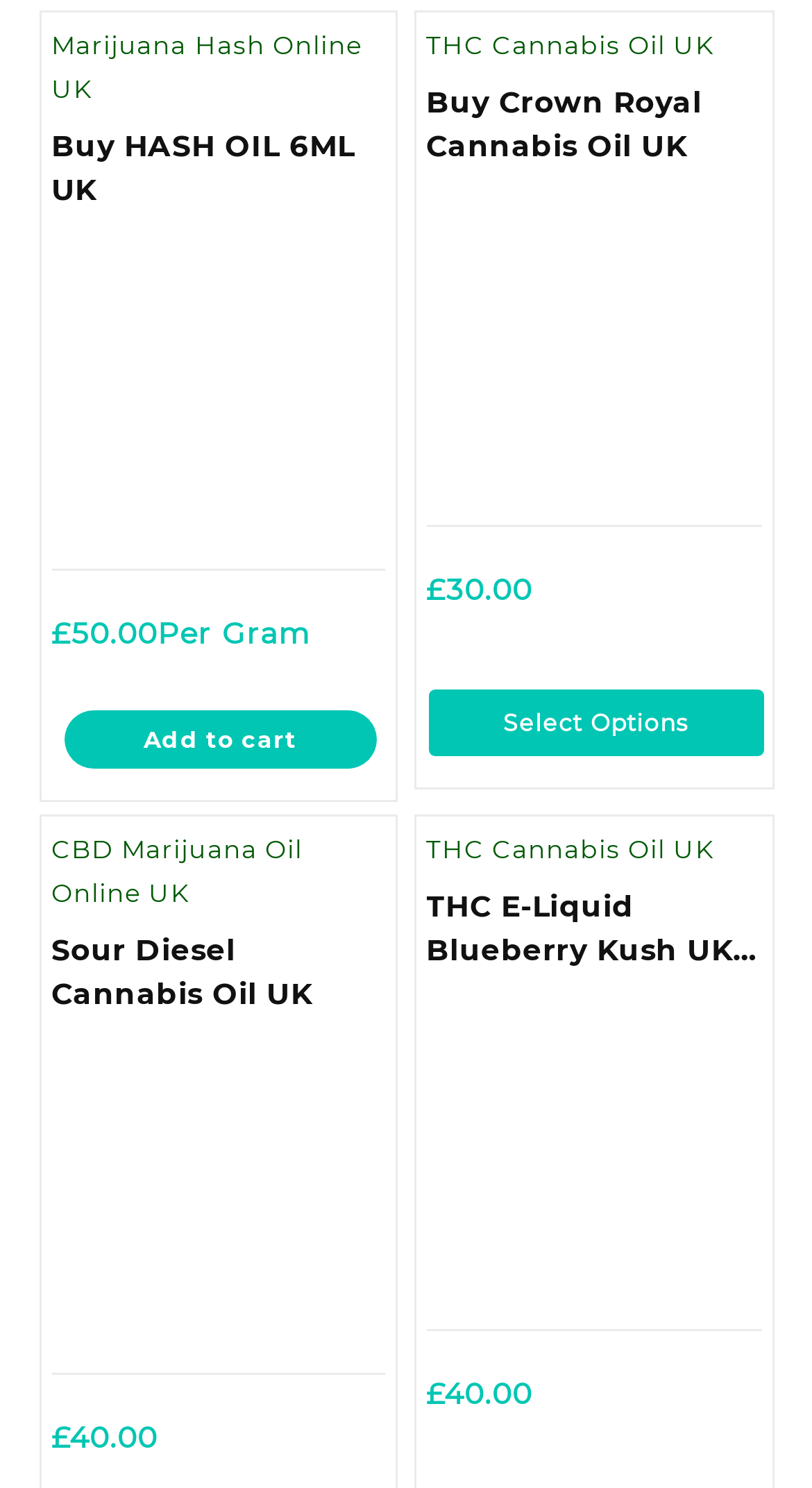Pinpoint the bounding box coordinates of the element that must be clicked to accomplish the following instruction: "Buy HASH OIL 6ML UK". The coordinates should be in the format of four float numbers between 0 and 1, i.e., [left, top, right, bottom].

[0.063, 0.084, 0.476, 0.143]